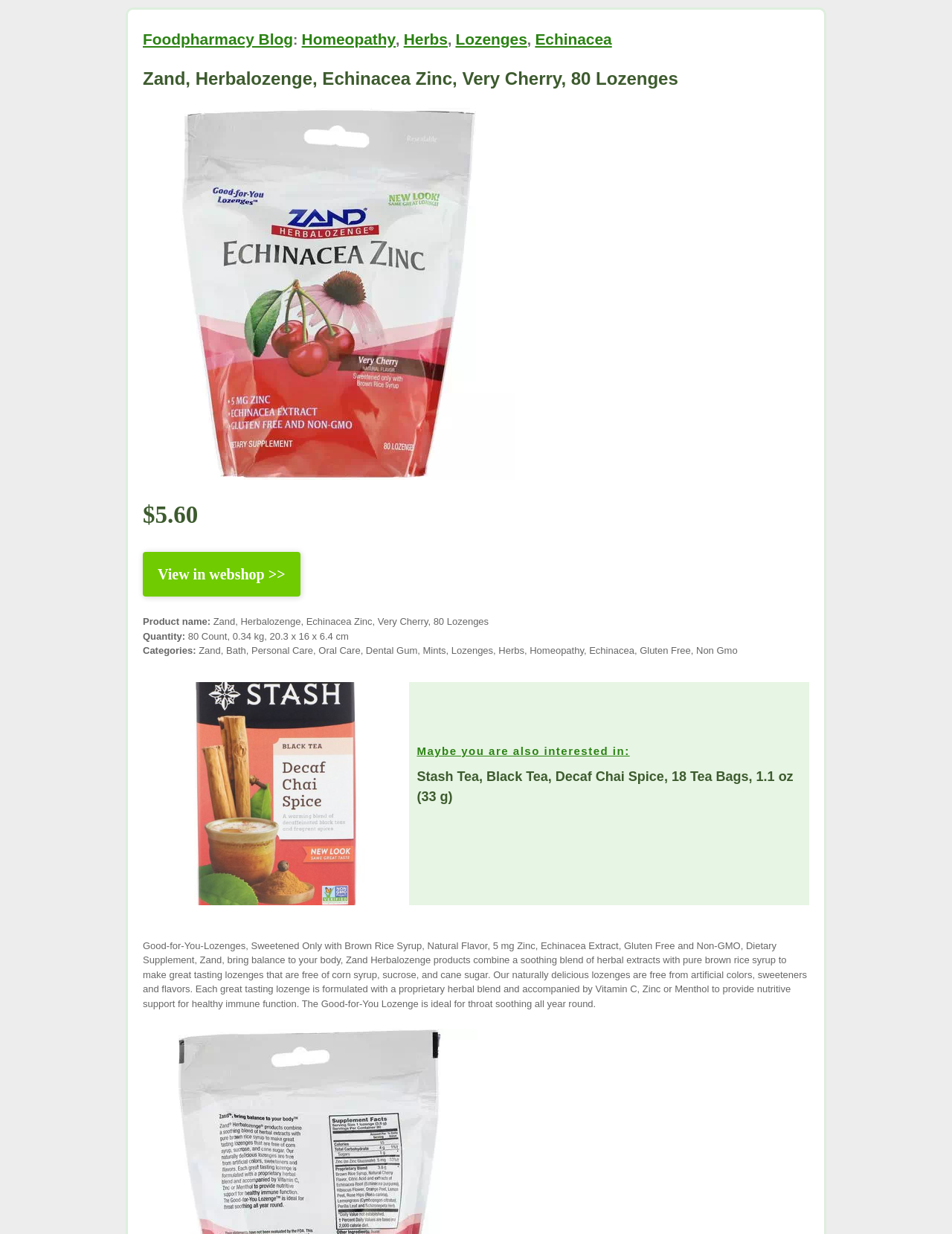Refer to the image and provide a thorough answer to this question:
What is the category of the product?

I found the category of the product by looking at the static text element with the text 'Categories:' and then found the corresponding static text element with the text 'Zand, Bath, Personal Care, Oral Care, Dental Gum, Mints, Lozenges, Herbs, Homeopathy, Echinacea, Gluten Free, Non Gmo' which includes the category 'Lozenges'.